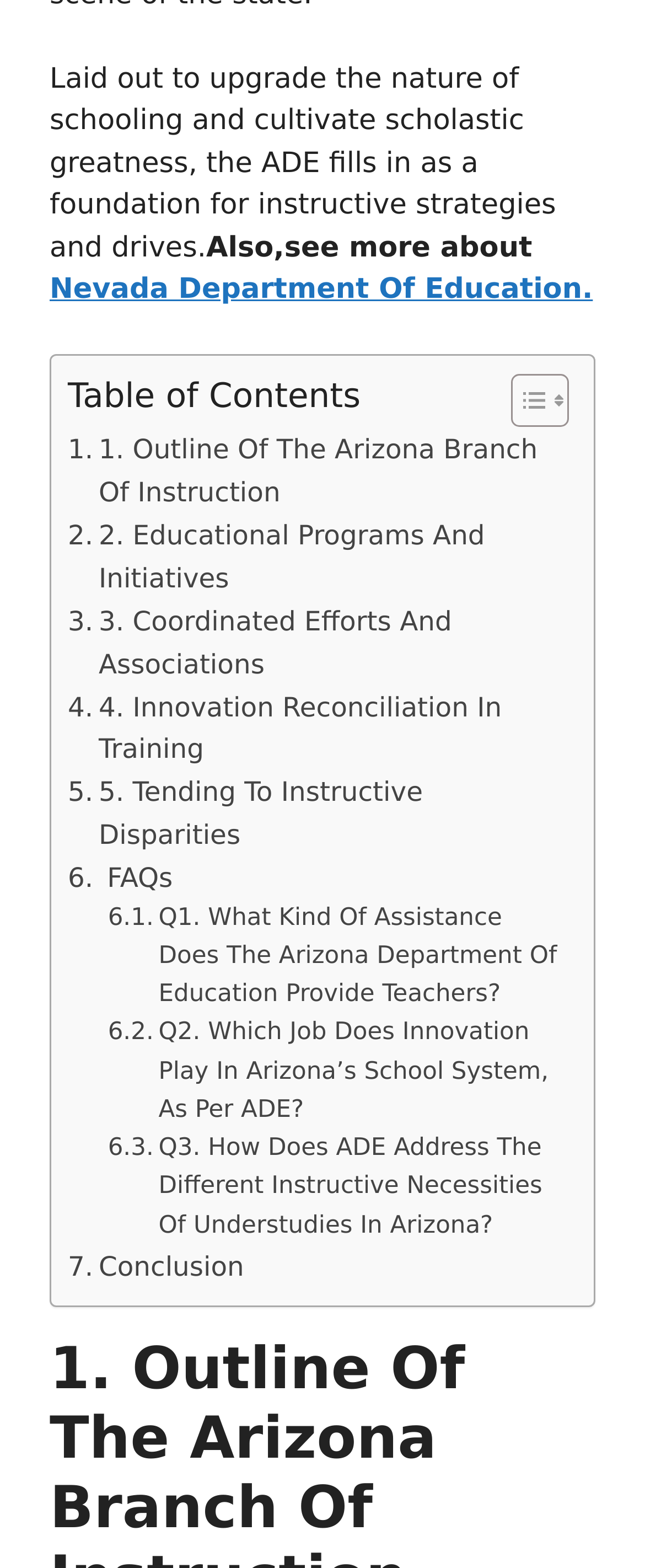What is the first topic in the Table of Contents?
Can you provide a detailed and comprehensive answer to the question?

By looking at the LayoutTable element, I can see that the first link in the Table of Contents is labeled '. 1. Outline Of The Arizona Branch Of Instruction', which suggests that it is the first topic in the list.